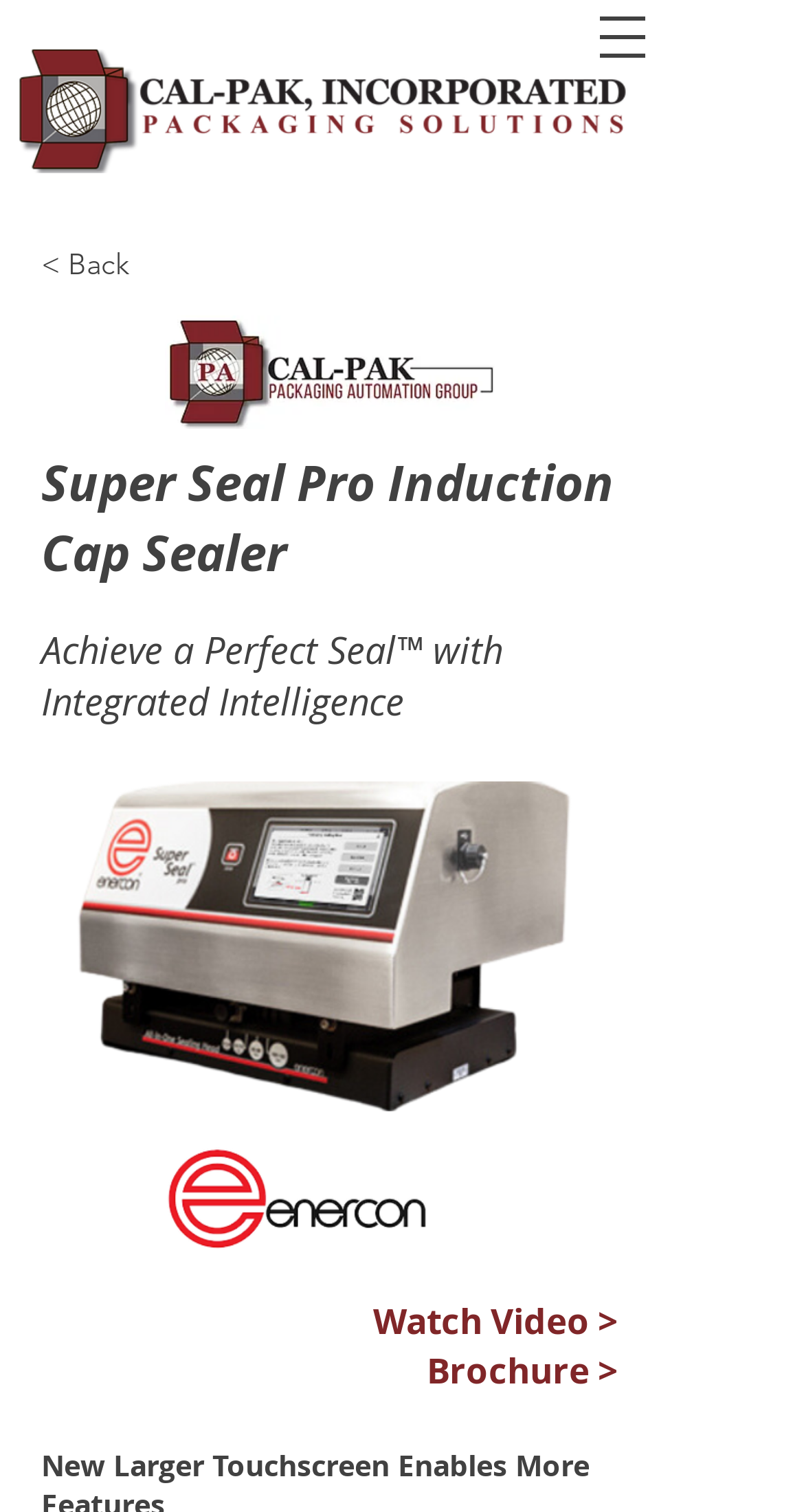Provide a single word or phrase answer to the question: 
How many call-to-action buttons are below the product image?

2